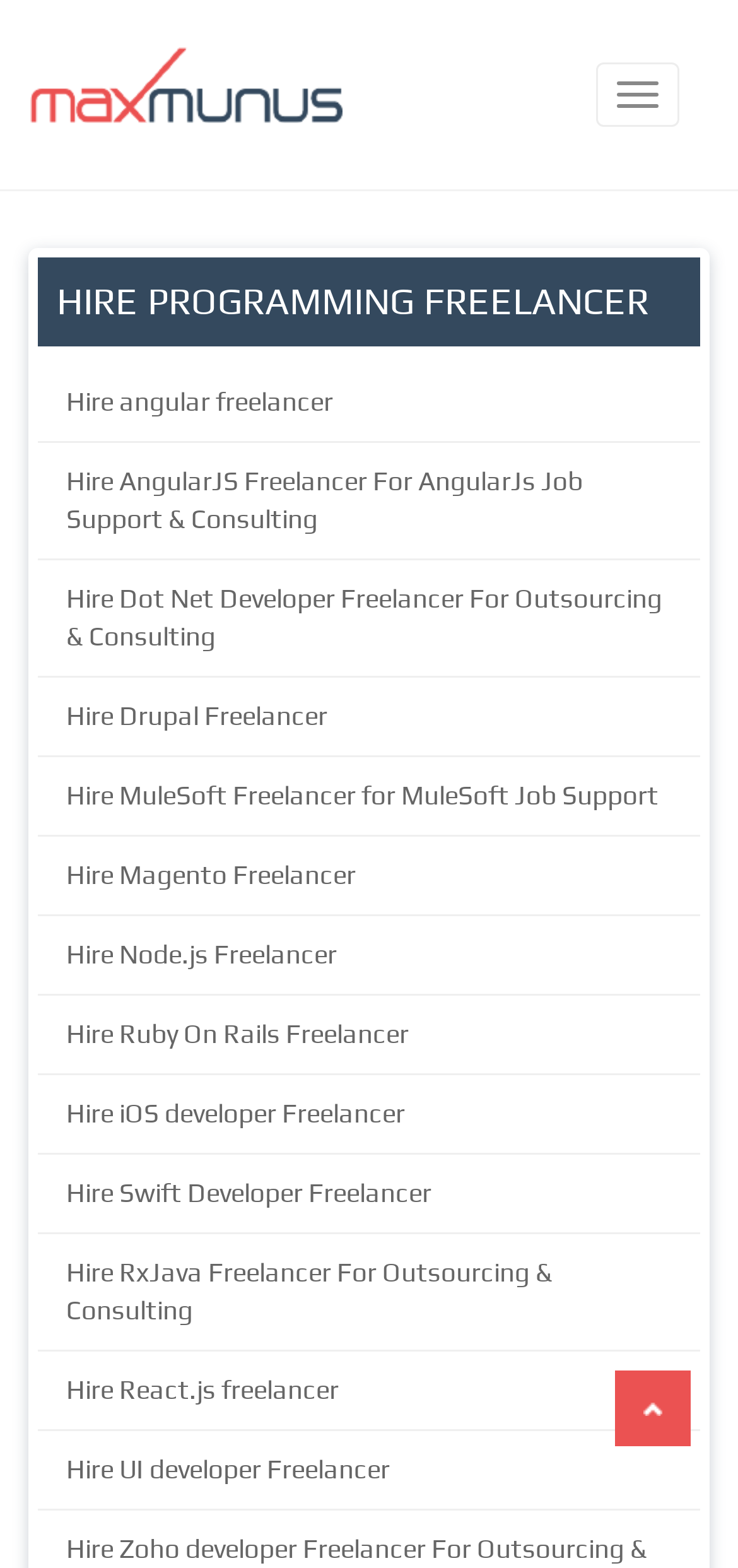Can you identify the bounding box coordinates of the clickable region needed to carry out this instruction: 'Hire a Node.js freelancer'? The coordinates should be four float numbers within the range of 0 to 1, stated as [left, top, right, bottom].

[0.051, 0.586, 0.949, 0.634]